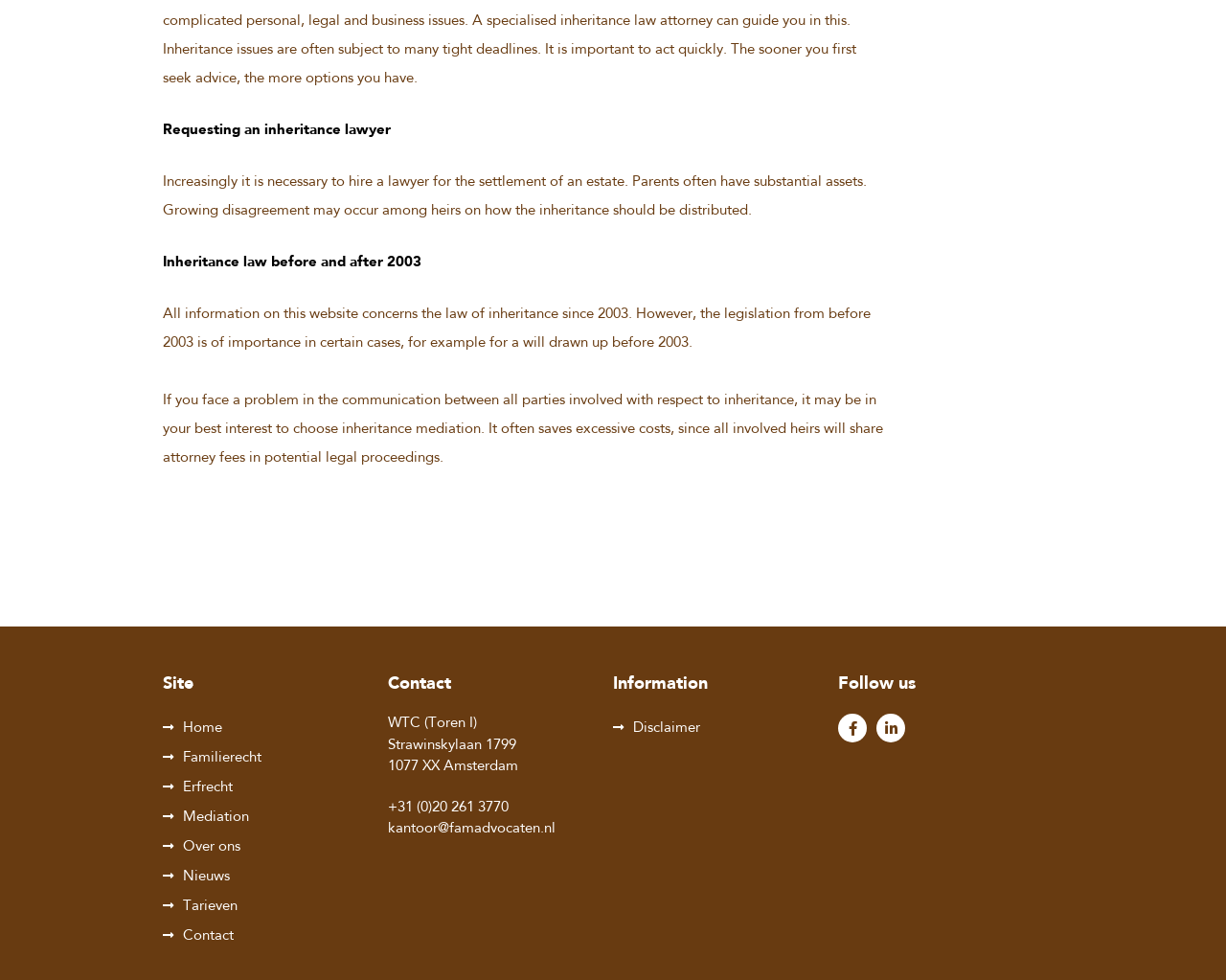From the element description: "Tarieven", extract the bounding box coordinates of the UI element. The coordinates should be expressed as four float numbers between 0 and 1, in the order [left, top, right, bottom].

[0.133, 0.918, 0.194, 0.933]